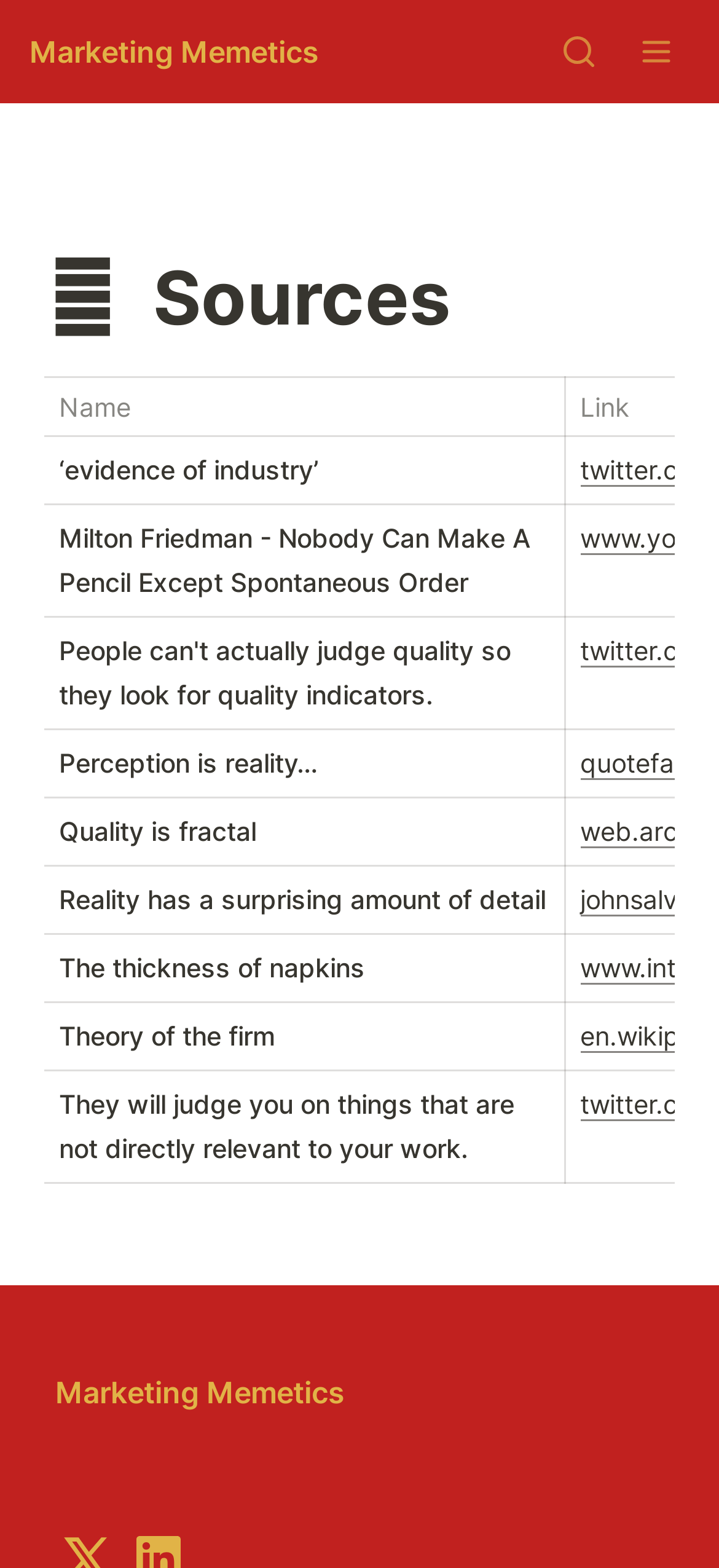Using the webpage screenshot and the element description twitter.com, determine the bounding box coordinates. Specify the coordinates in the format (top-left x, top-left y, bottom-right x, bottom-right y) with values ranging from 0 to 1.

[0.806, 0.289, 0.994, 0.31]